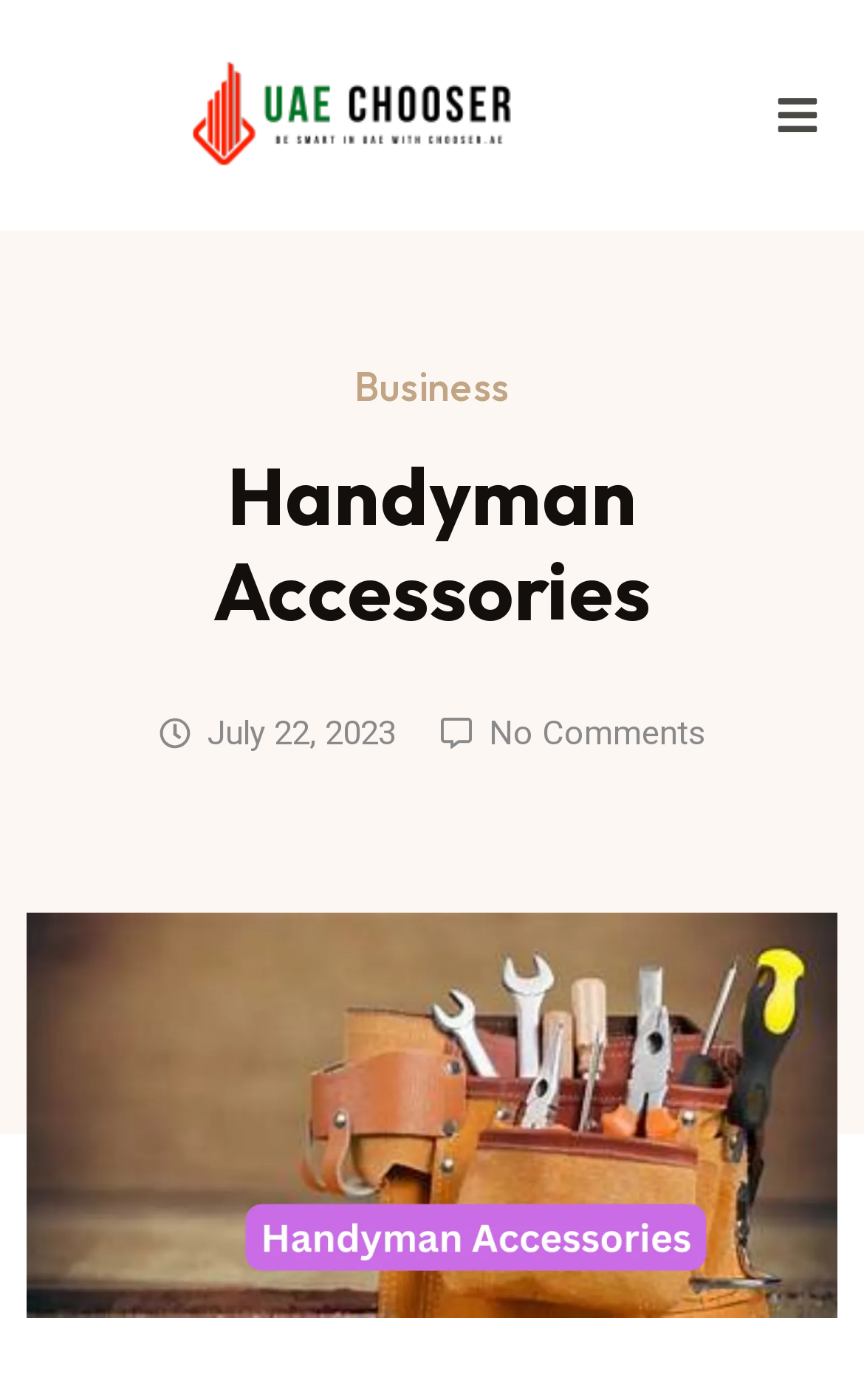Based on the provided description, "Disclaimer & Legal Rights", find the bounding box of the corresponding UI element in the screenshot.

None